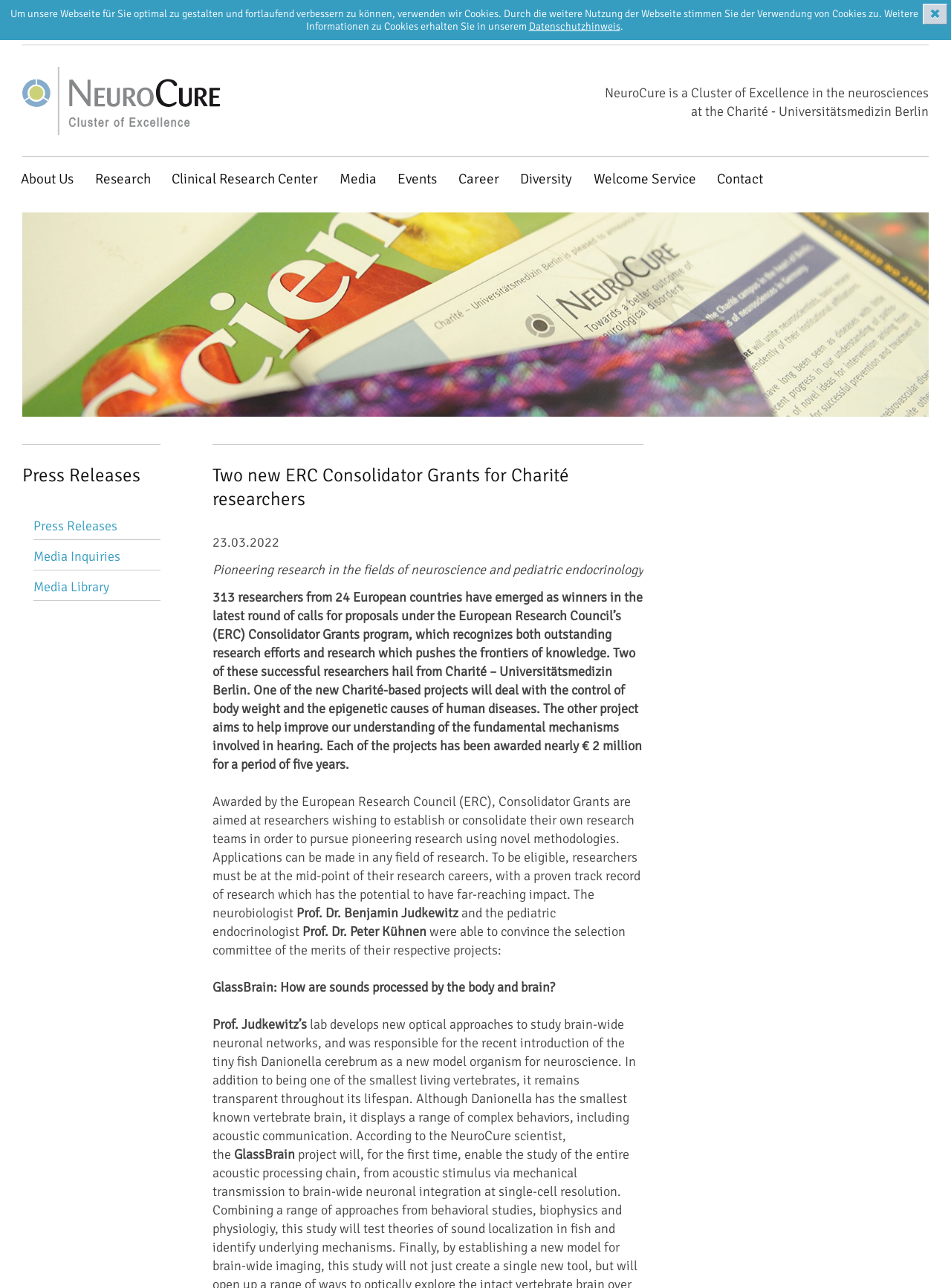Answer the question in one word or a short phrase:
What is the name of the new model organism for neuroscience?

Danionella cerebrum